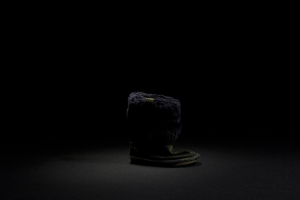Who is the artist behind the photograph?
Could you give a comprehensive explanation in response to this question?

According to the caption, the artwork stems from the work of Charles Edward Lyth, a participant in the Graduate Photography Online 2013 program at Mid Cheshire College, indicating that he is the artist behind the photograph.